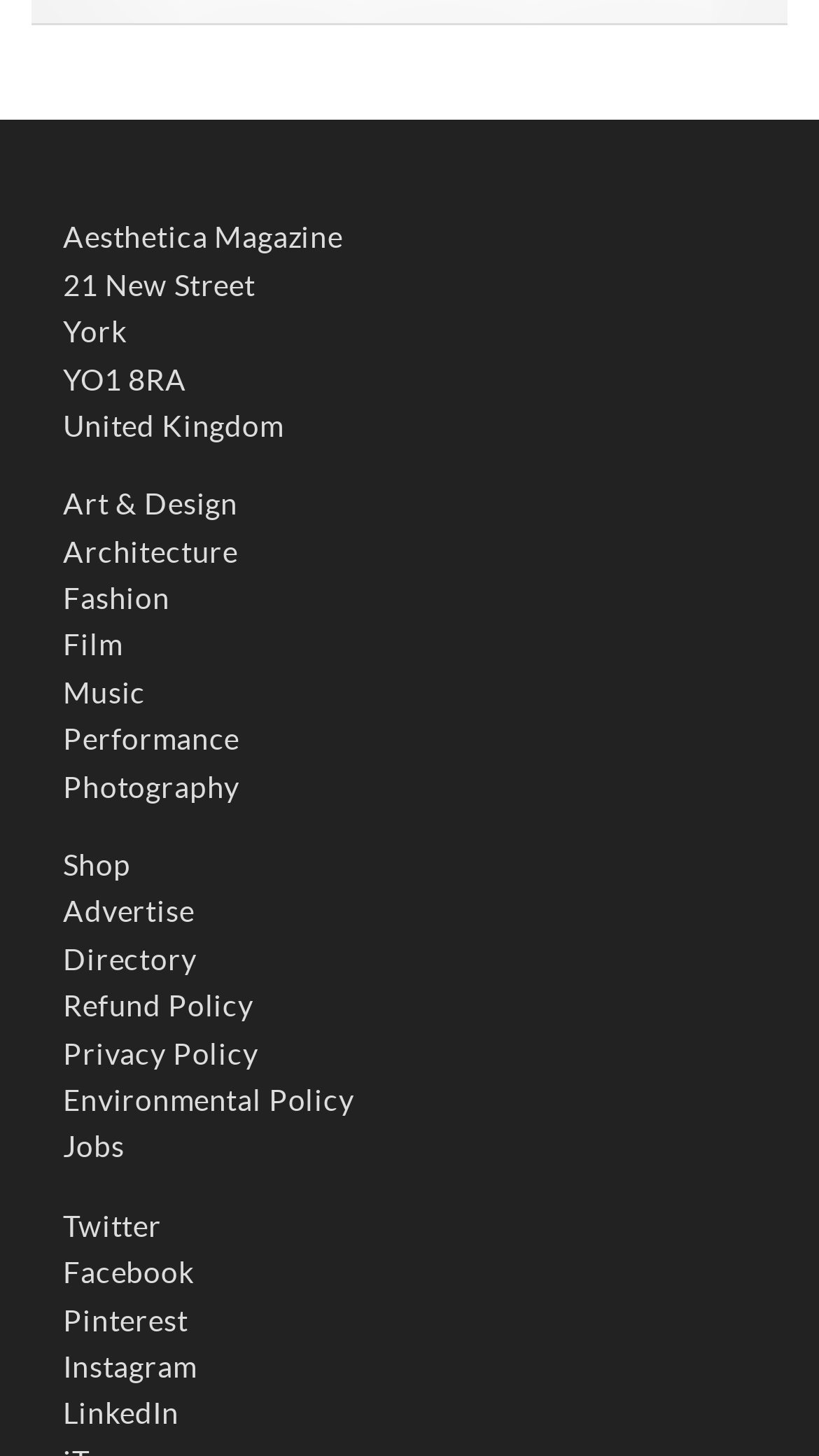Analyze the image and deliver a detailed answer to the question: What social media platforms does the magazine have?

The social media platforms of the magazine can be found at the bottom of the webpage, which includes 'Twitter', 'Facebook', 'Pinterest', 'Instagram', and 'LinkedIn'.